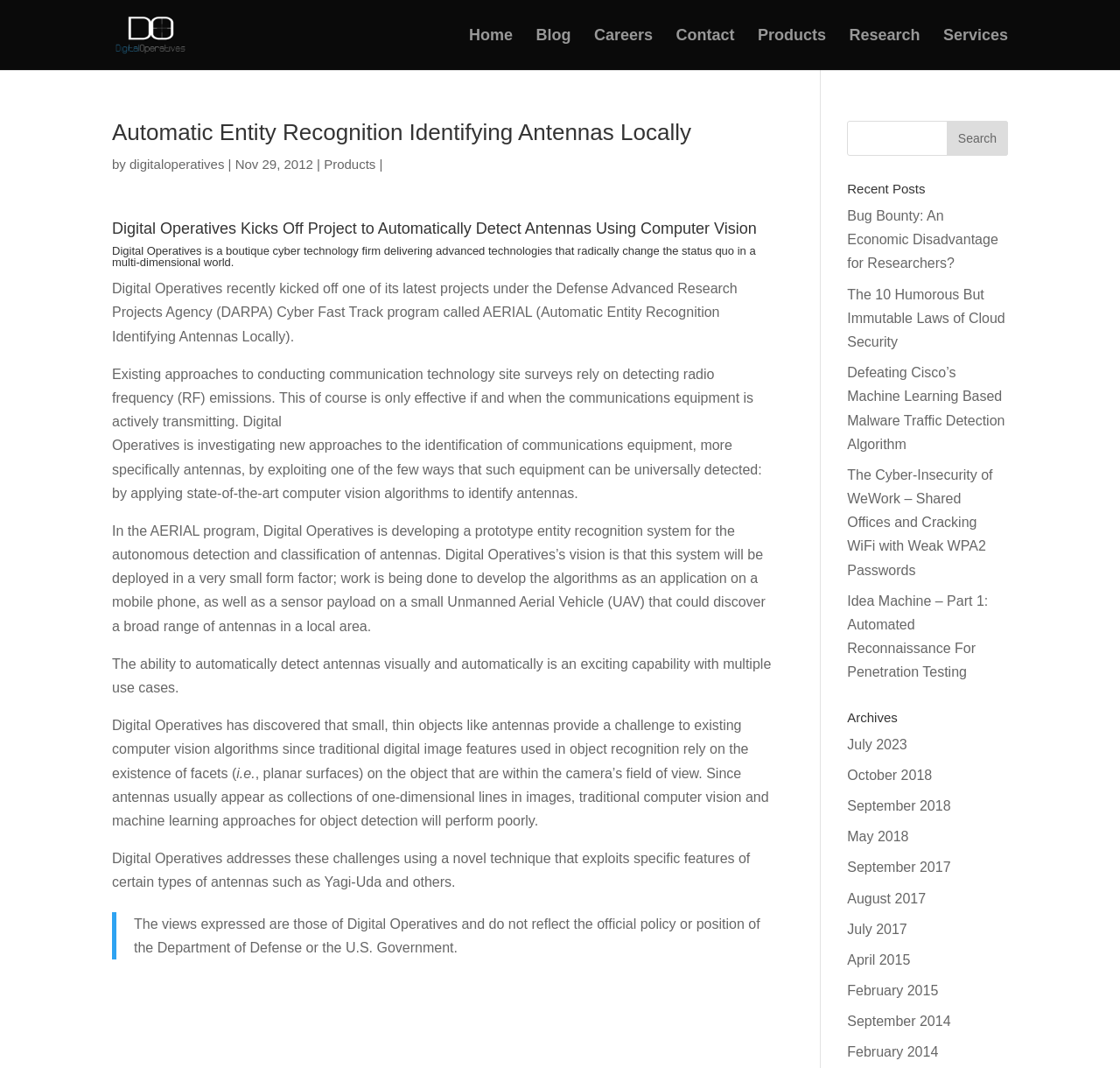Use a single word or phrase to answer the question:
What is the section below the search bar?

Recent Posts